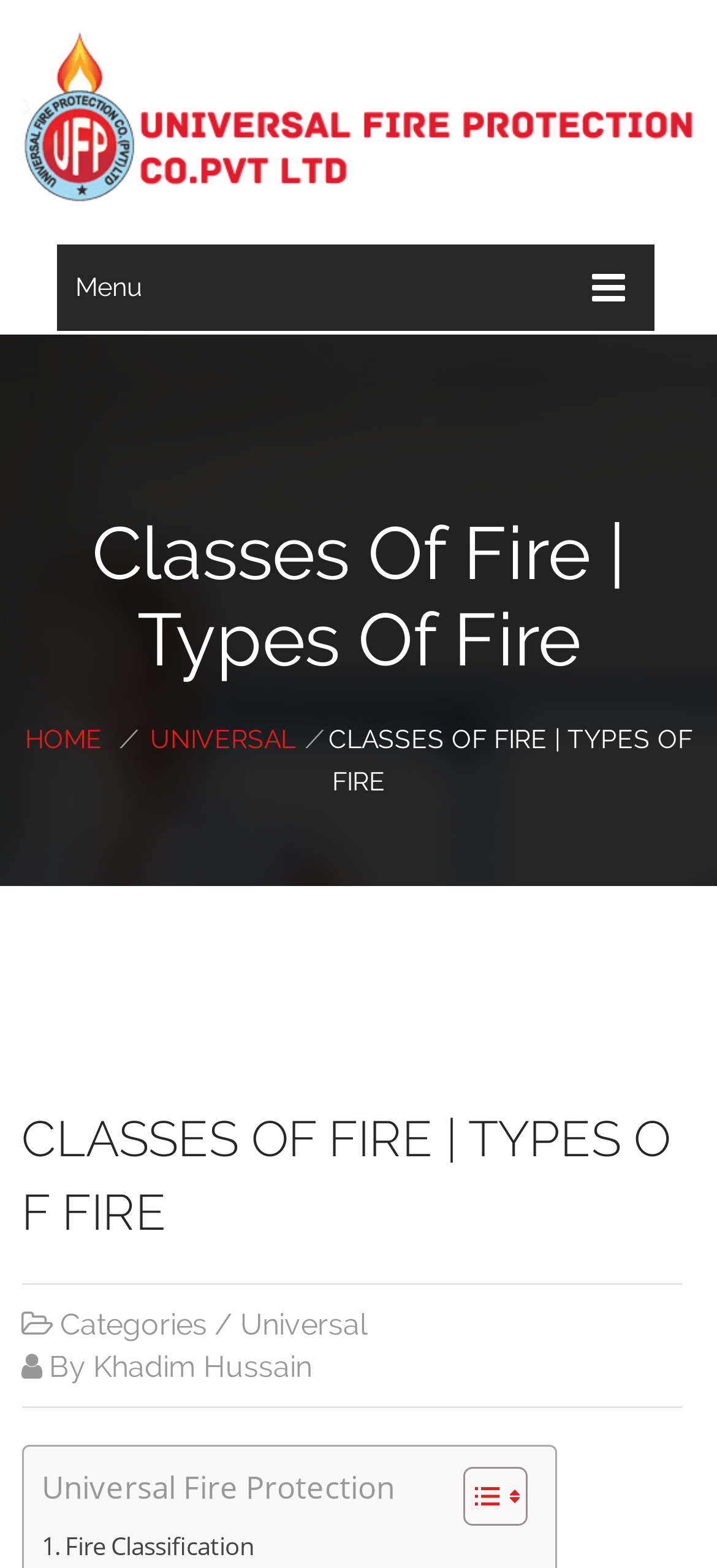Locate the bounding box coordinates of the clickable element to fulfill the following instruction: "Go to HOME page". Provide the coordinates as four float numbers between 0 and 1 in the format [left, top, right, bottom].

[0.035, 0.462, 0.142, 0.481]